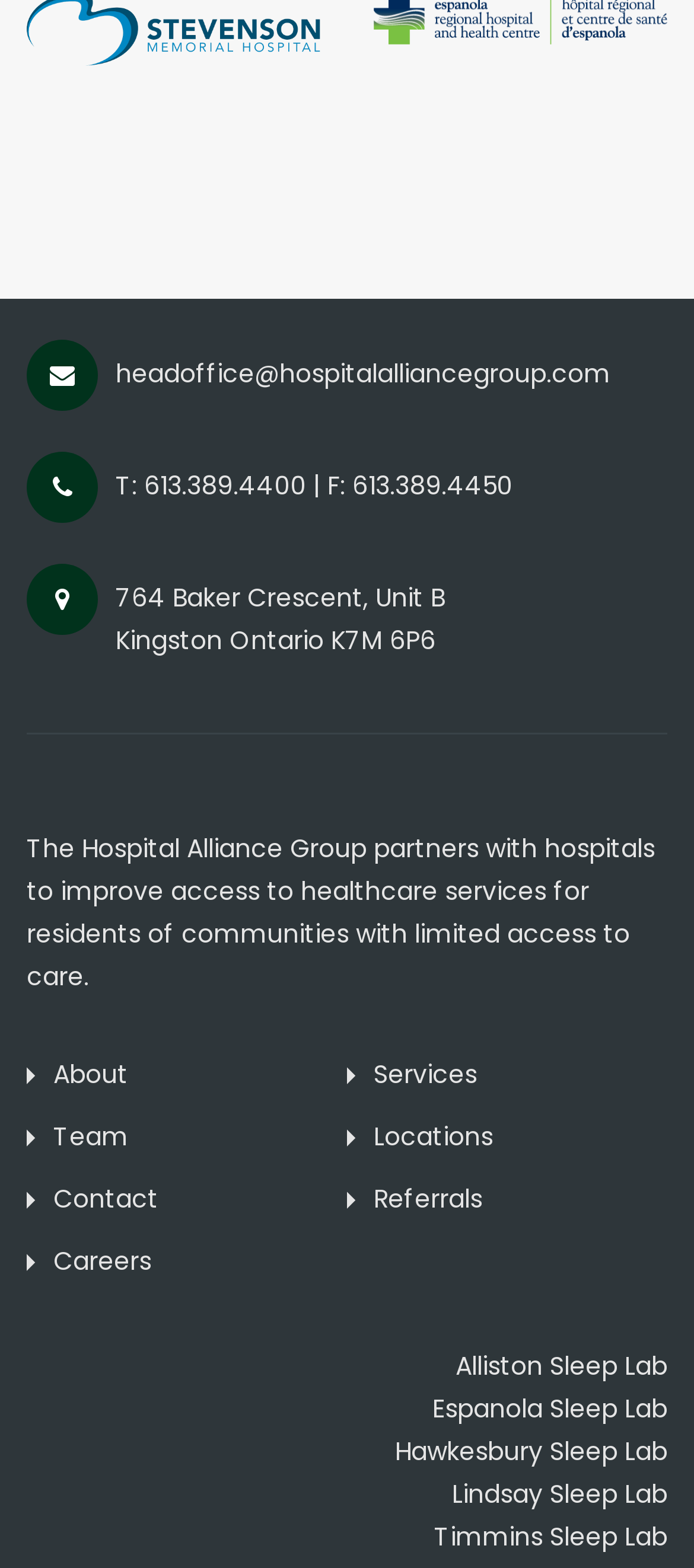What is the email address of the Hospital Alliance Group?
Based on the image, answer the question with as much detail as possible.

The email address can be found in the top section of the webpage, where the contact information is provided.